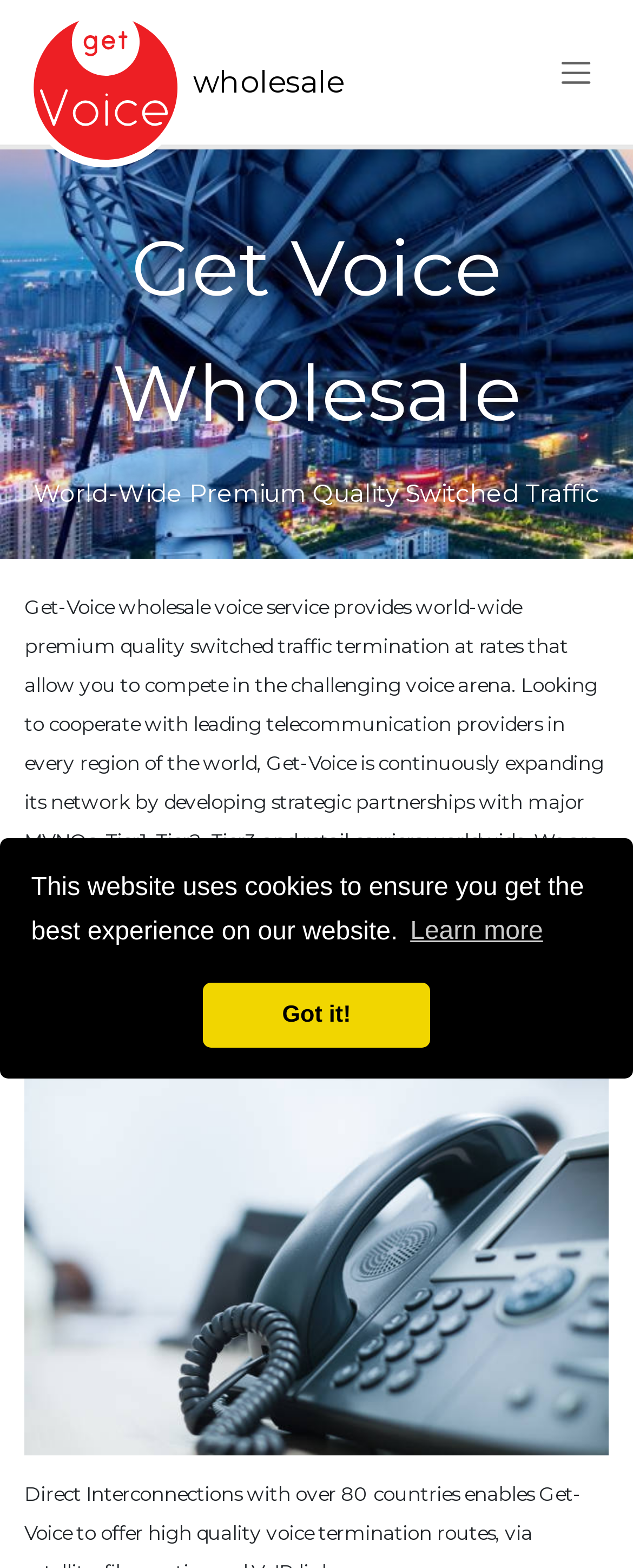From the image, can you give a detailed response to the question below:
What is the main service provided by Get Voice Wholesale?

Based on the webpage content, it is clear that Get Voice Wholesale provides wholesale voice service, which is mentioned in the heading and the detailed description of the service.